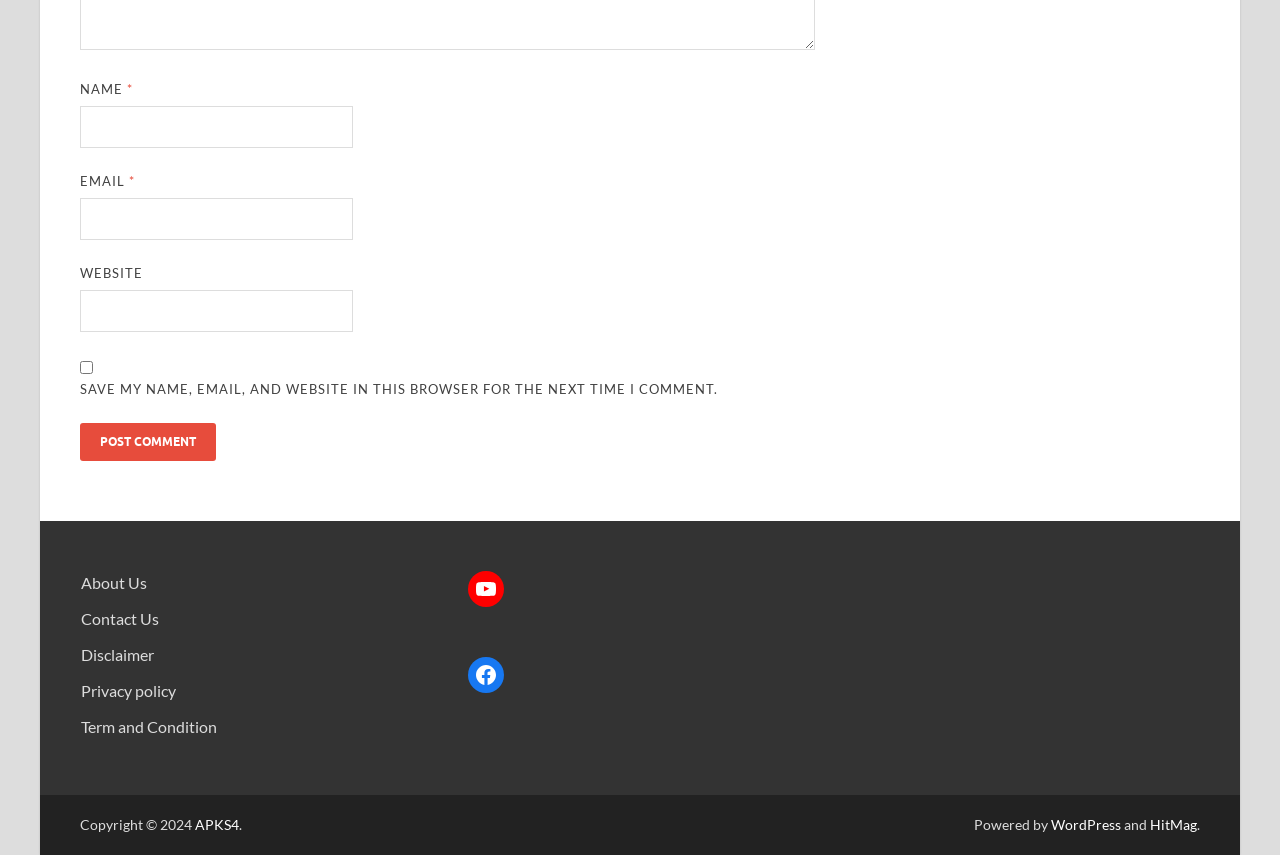Please provide the bounding box coordinates for the element that needs to be clicked to perform the following instruction: "Enter your name". The coordinates should be given as four float numbers between 0 and 1, i.e., [left, top, right, bottom].

[0.062, 0.124, 0.276, 0.173]